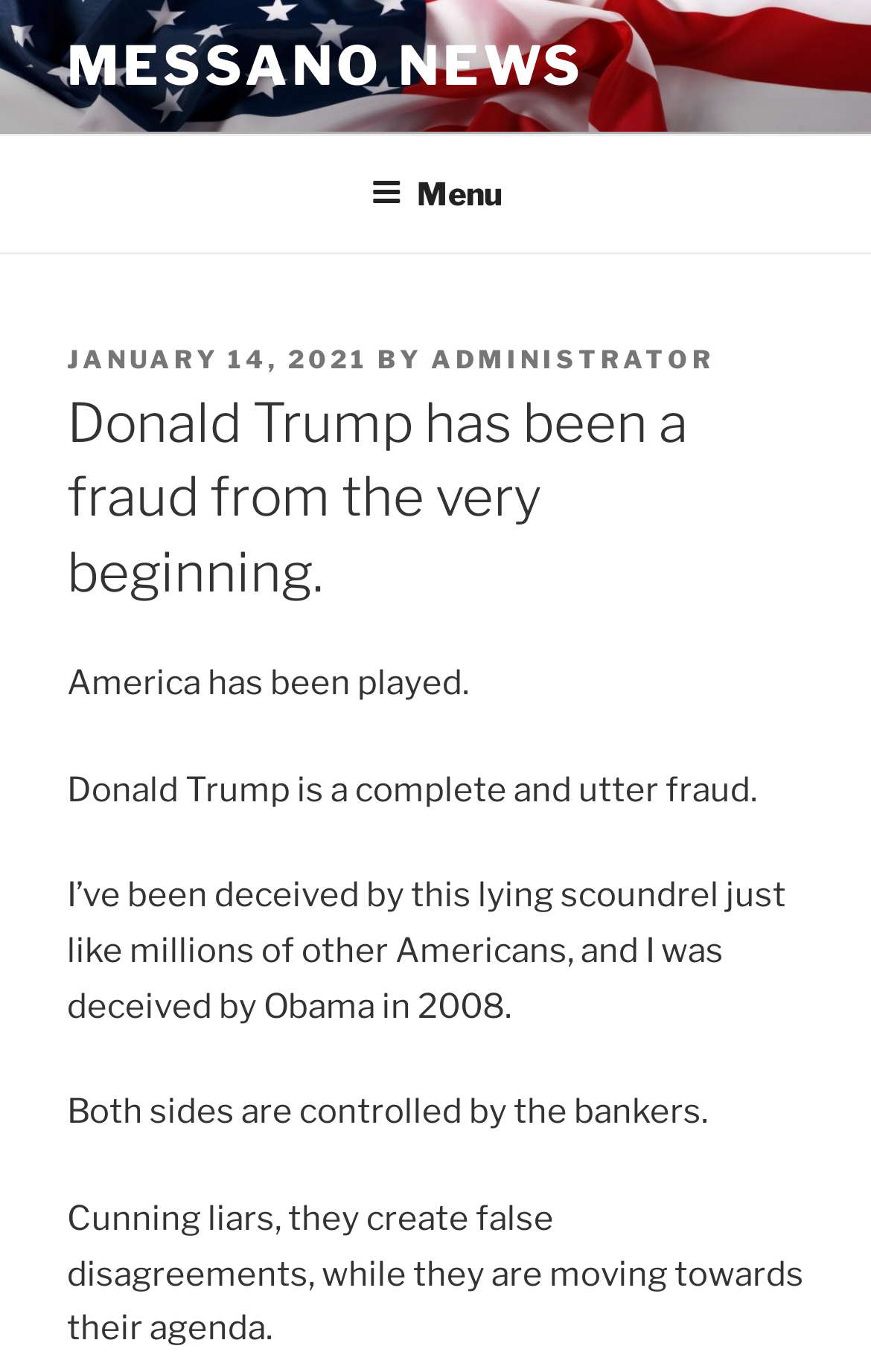What is the last sentence of the post?
Please provide an in-depth and detailed response to the question.

I found the last sentence of the post by looking at the last StaticText element, which is 'Cunning liars, they create false disagreements, while they are moving towards their agenda.'